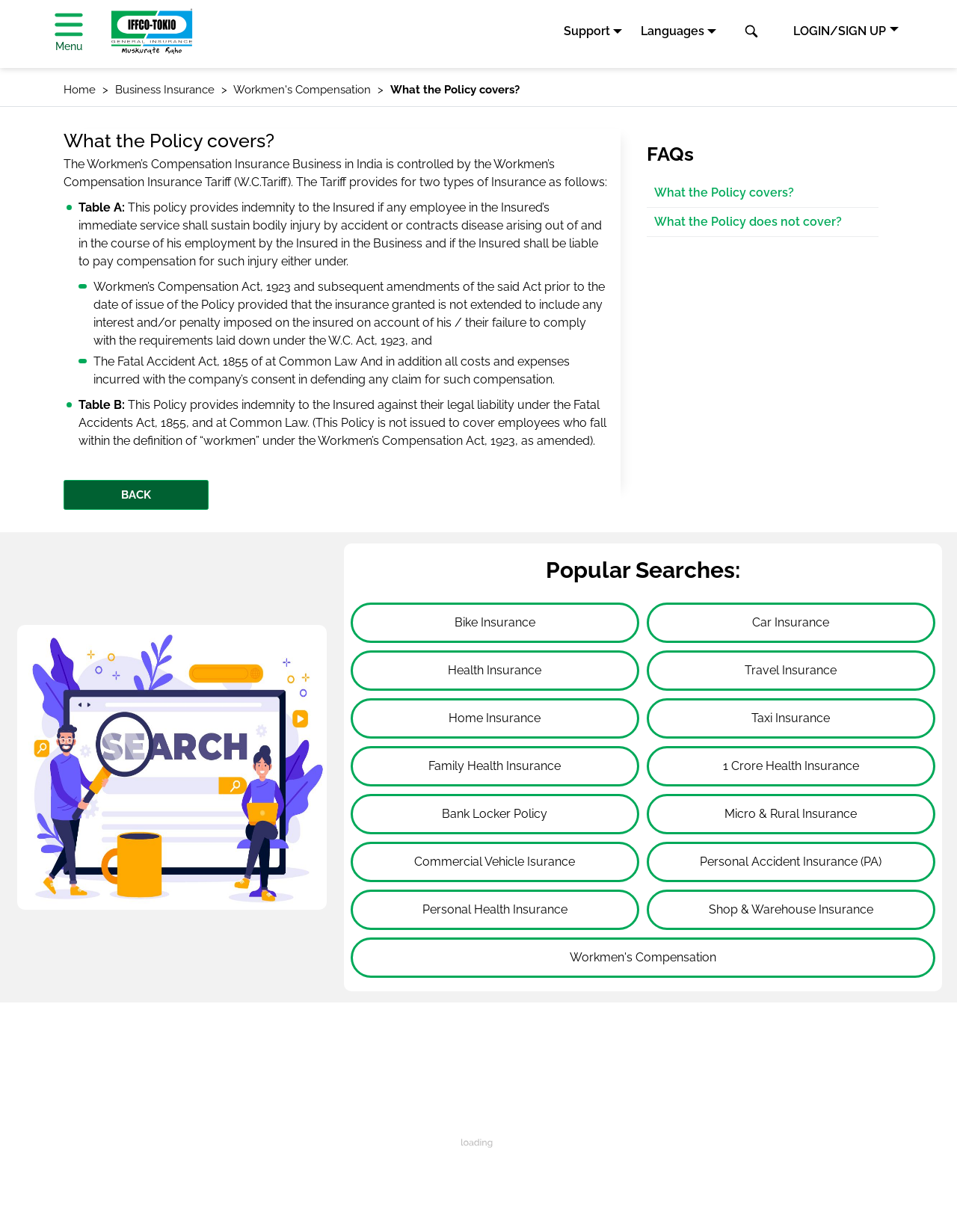Please determine the bounding box coordinates for the element with the description: "What the Policy covers?".

[0.408, 0.067, 0.543, 0.078]